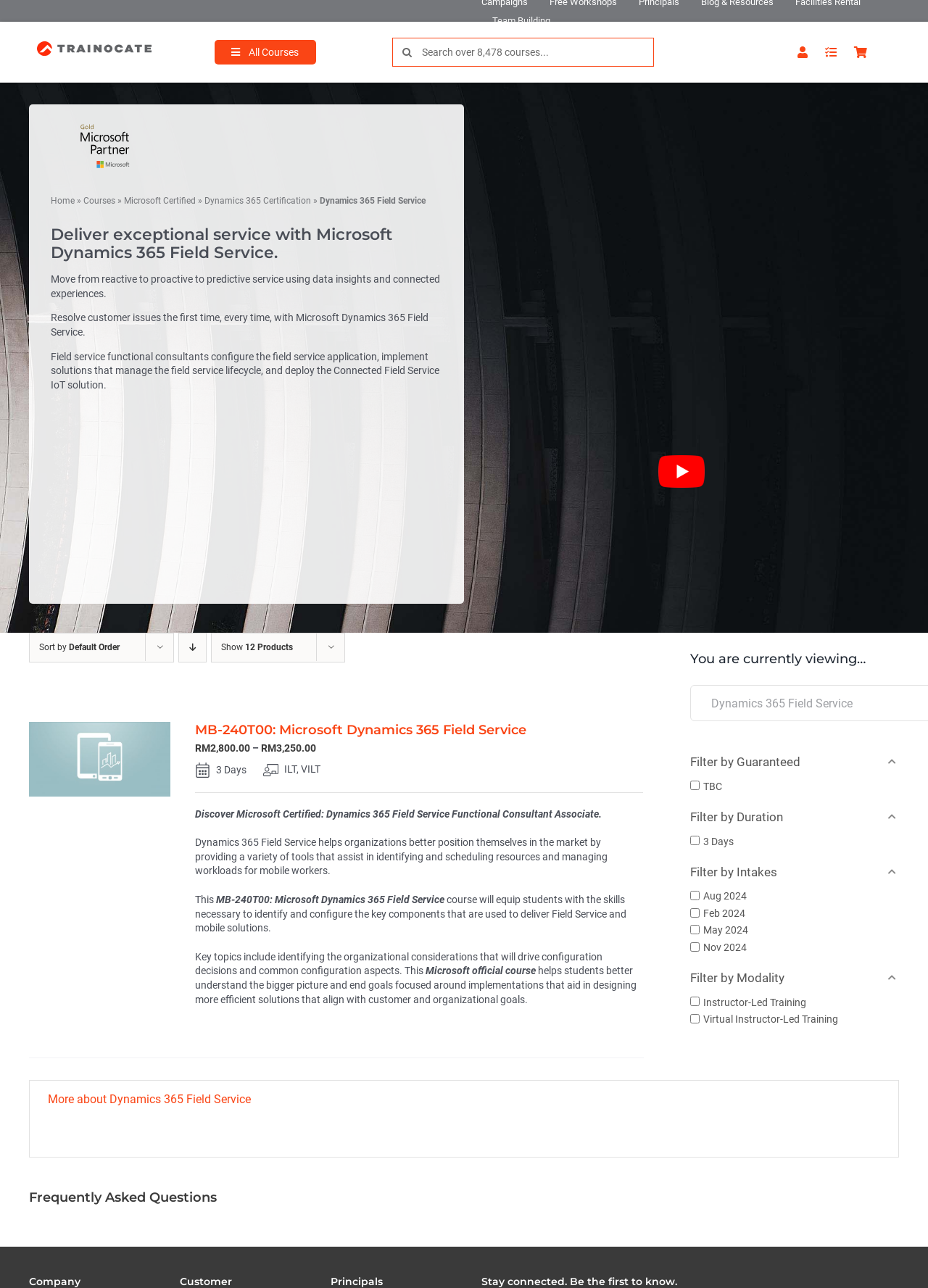What is the price range of the course?
From the image, respond using a single word or phrase.

RM 2,800.00 - RM 3,250.00